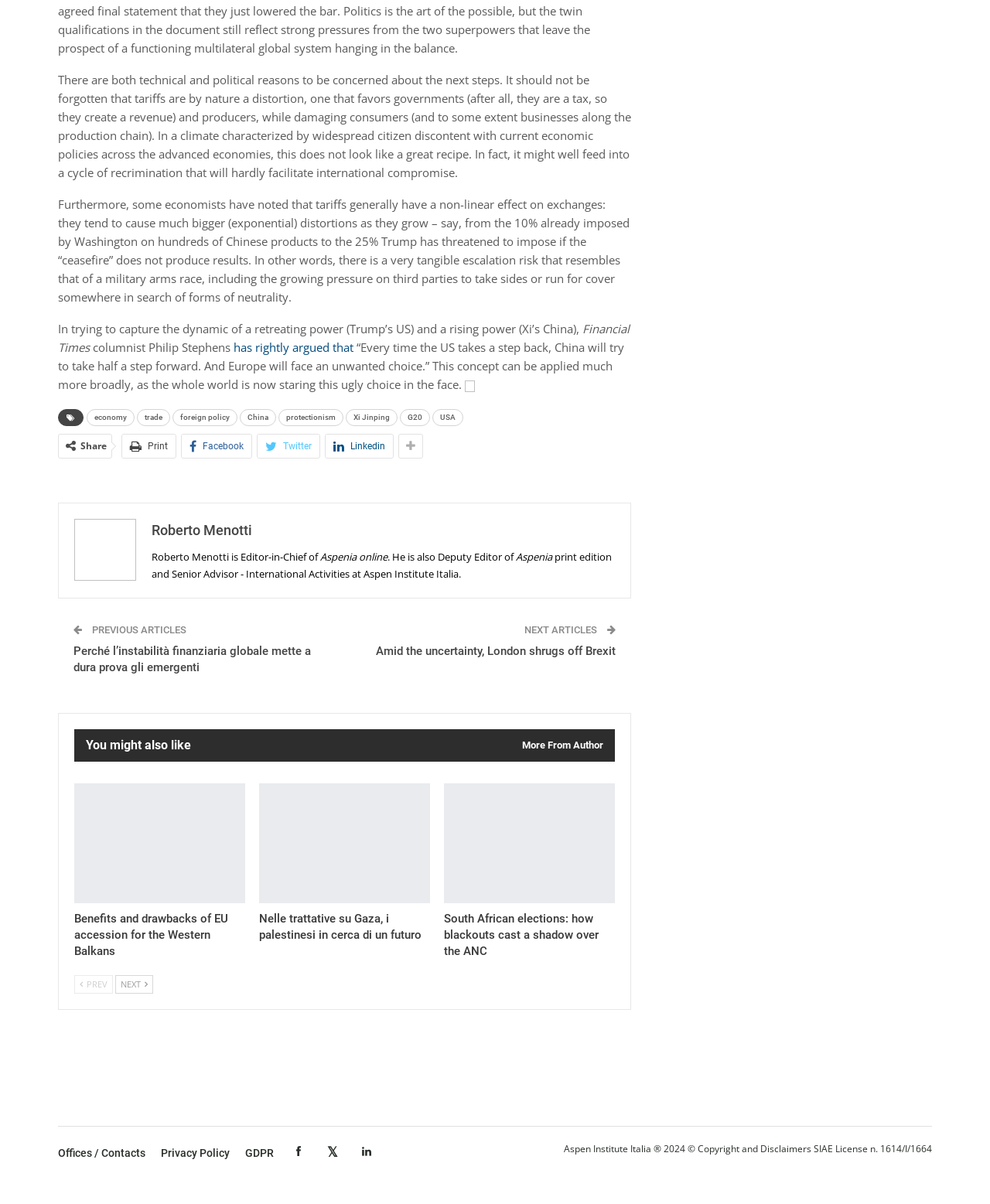Provide your answer in one word or a succinct phrase for the question: 
What is the name of the publication?

Aspenia online